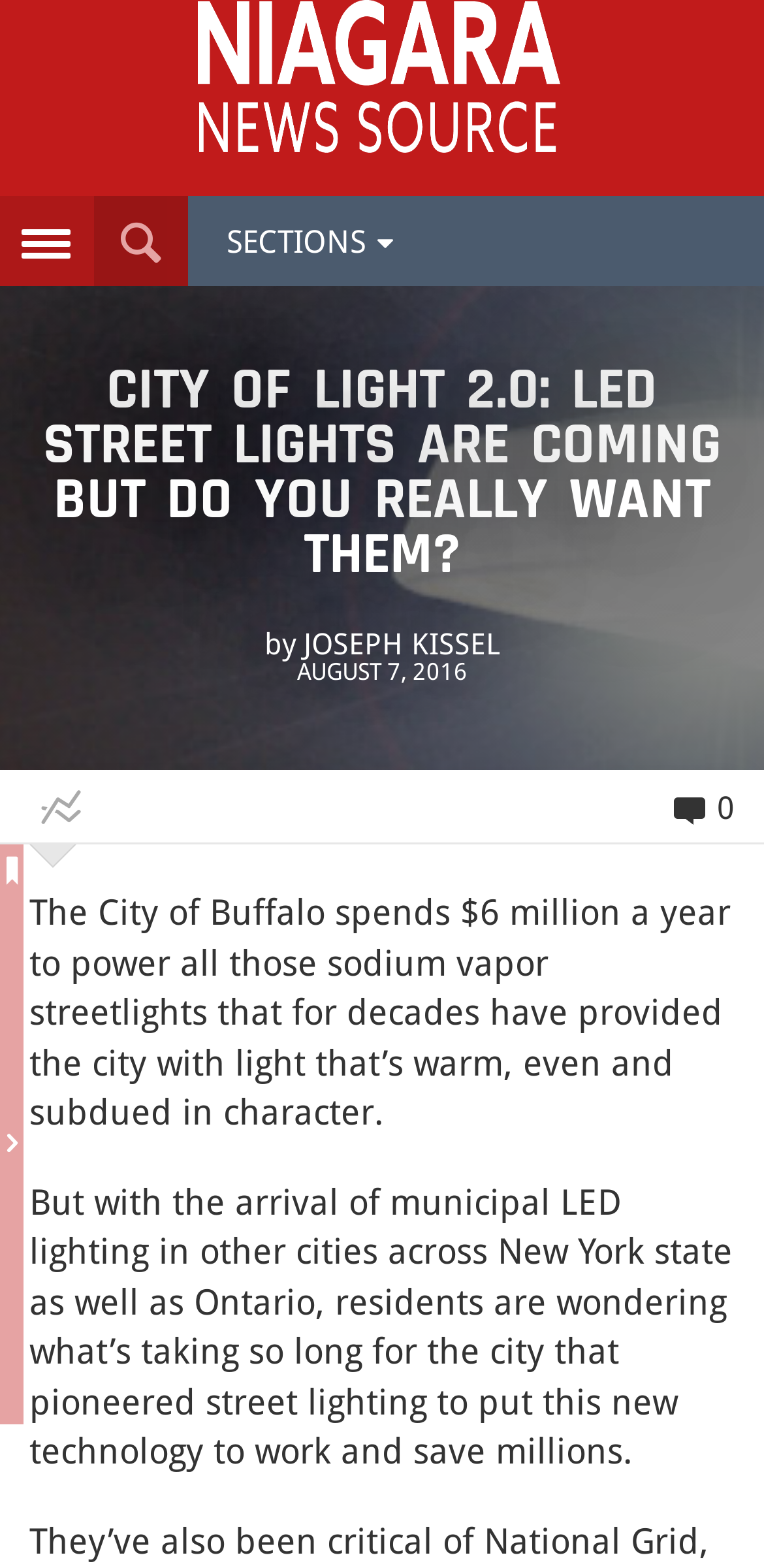Analyze the image and deliver a detailed answer to the question: What is the cost of powering streetlights in Buffalo?

I found the cost by reading the text which states 'The City of Buffalo spends $6 million a year to power all those sodium vapor streetlights...'.